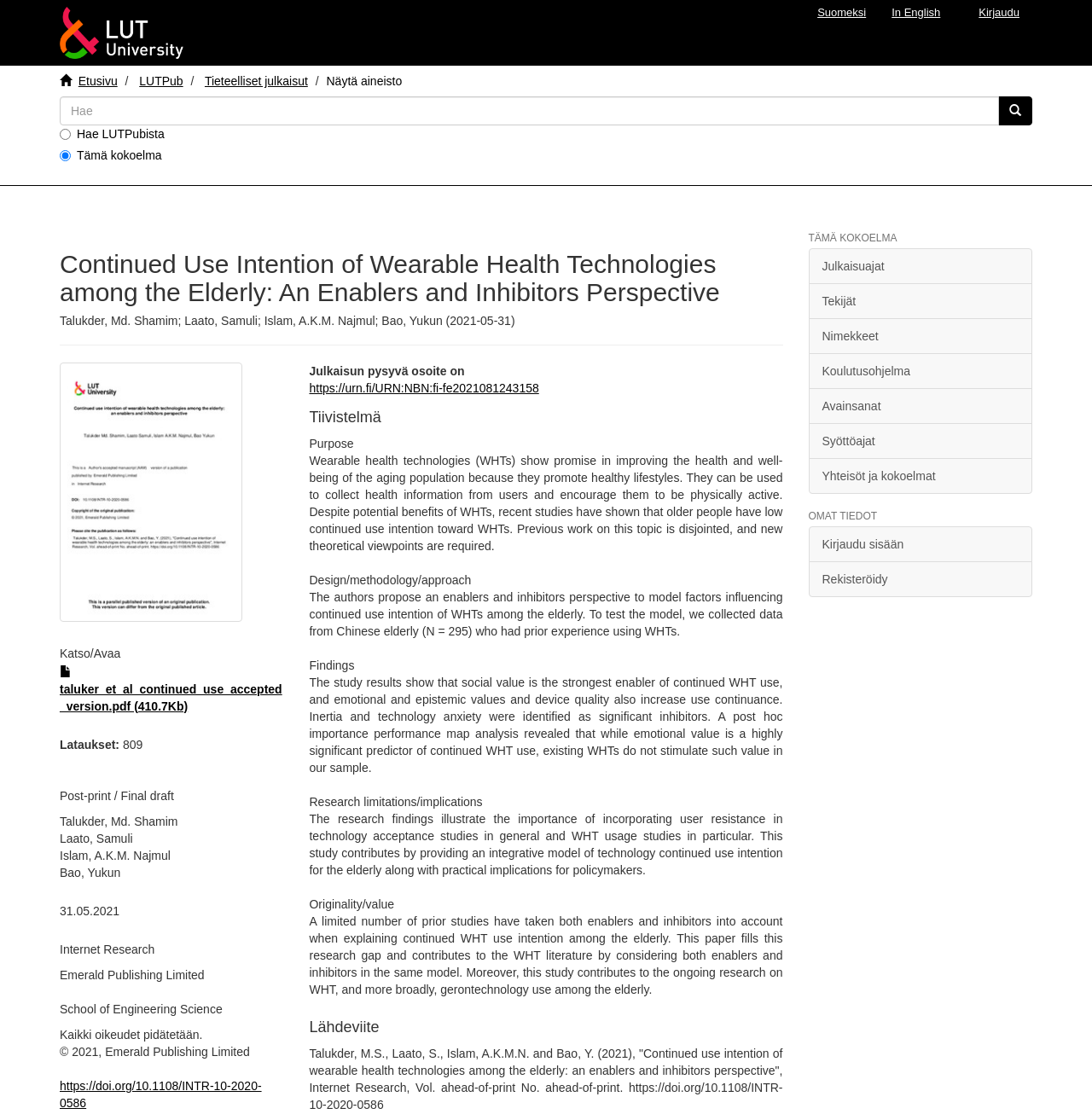Generate a thorough caption that explains the contents of the webpage.

This webpage is a research article titled "Continued Use Intention of Wearable Health Technologies among the Elderly: An Enablers and Inhibitors Perspective" published on LUTPub. At the top of the page, there are several links to navigate to different sections of the website, including "LUTPub Etusivu", "Suomeksi", "In English", and "Kirjaudu". 

Below these links, there is a search bar with a radio button to select the search scope, either "Hae LUTPubista" or "Tämä kokoelma". A "Siirry" button is located to the right of the search bar.

The main content of the page is divided into two columns. The left column contains the article's metadata, including the title, authors, publication date, and abstract. The abstract is divided into sections, including "Purpose", "Design/methodology/approach", "Findings", "Research limitations/implications", and "Originality/value". Each section provides a brief summary of the corresponding part of the research.

The right column contains links to related information, including "Julkaisuajat", "Tekijät", "Nimekkeet", "Koulutusohjelma", "Avainsanat", "Syöttöajat", and "Yhteisöt ja kokoelmat". There is also a section titled "OMAT TIEDOT" with links to "Kirjaudu sisään" and "Rekisteröidy".

At the bottom of the page, there is a link to download the article in PDF format, as well as a citation in APA style. The page also displays the number of downloads, which is 809.